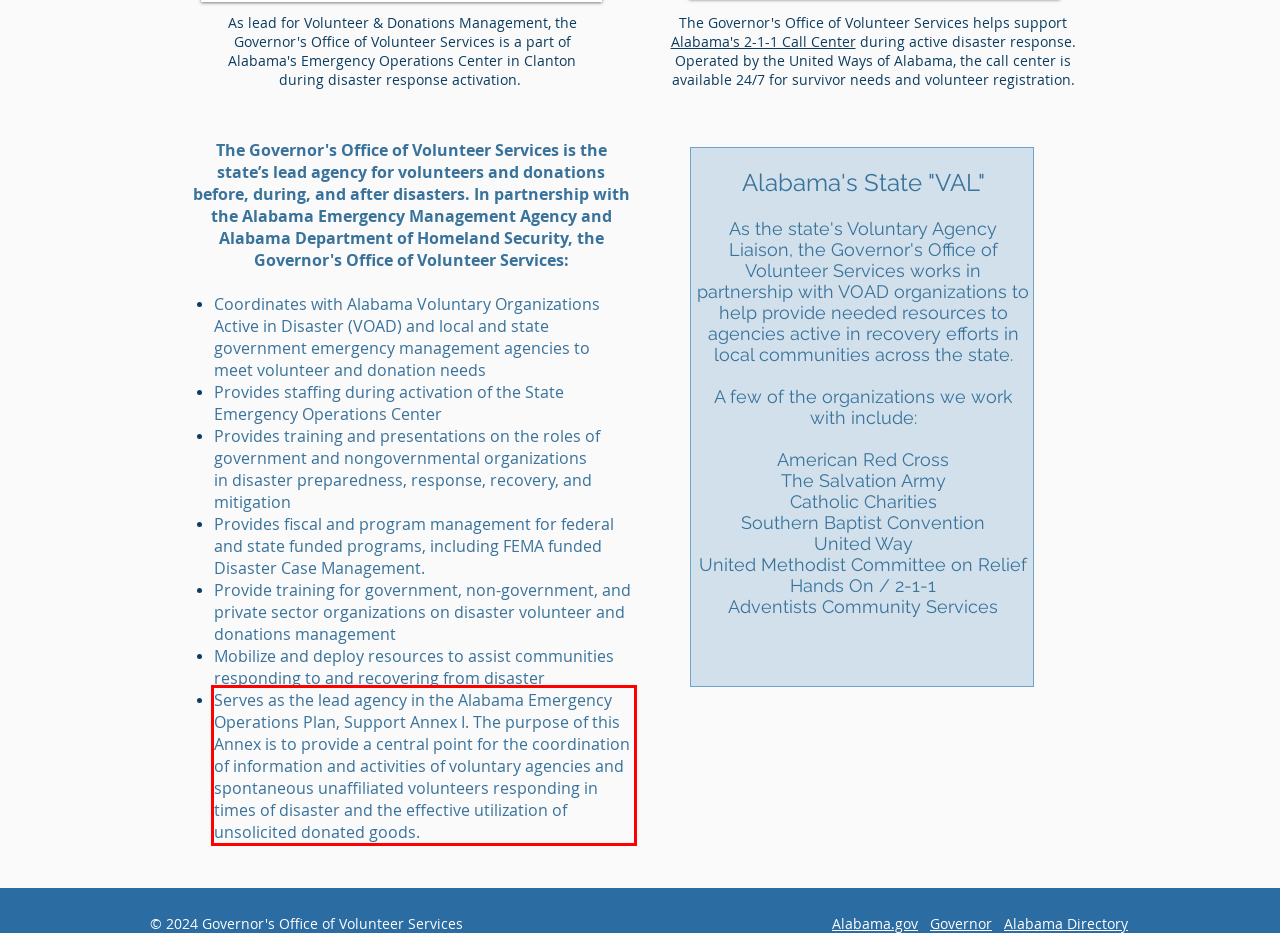Given a screenshot of a webpage, locate the red bounding box and extract the text it encloses.

Serves as the lead agency in the Alabama Emergency Operations Plan, Support Annex I. The purpose of this Annex is to provide a central point for the coordination of information and activities of voluntary agencies and spontaneous unaffiliated volunteers responding in times of disaster and the effective utilization of unsolicited donated goods.